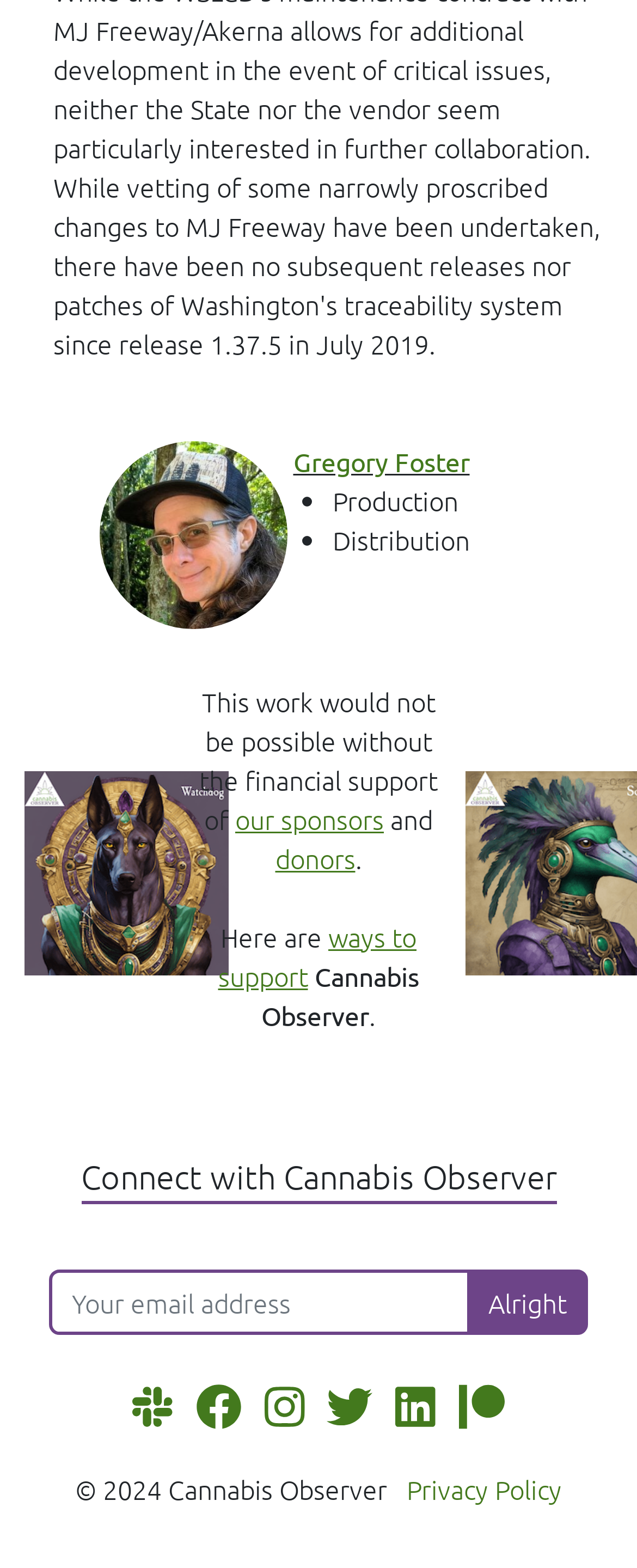Provide the bounding box coordinates of the HTML element this sentence describes: "Cannabis Observer, Watchdog". The bounding box coordinates consist of four float numbers between 0 and 1, i.e., [left, top, right, bottom].

[0.038, 0.473, 0.359, 0.496]